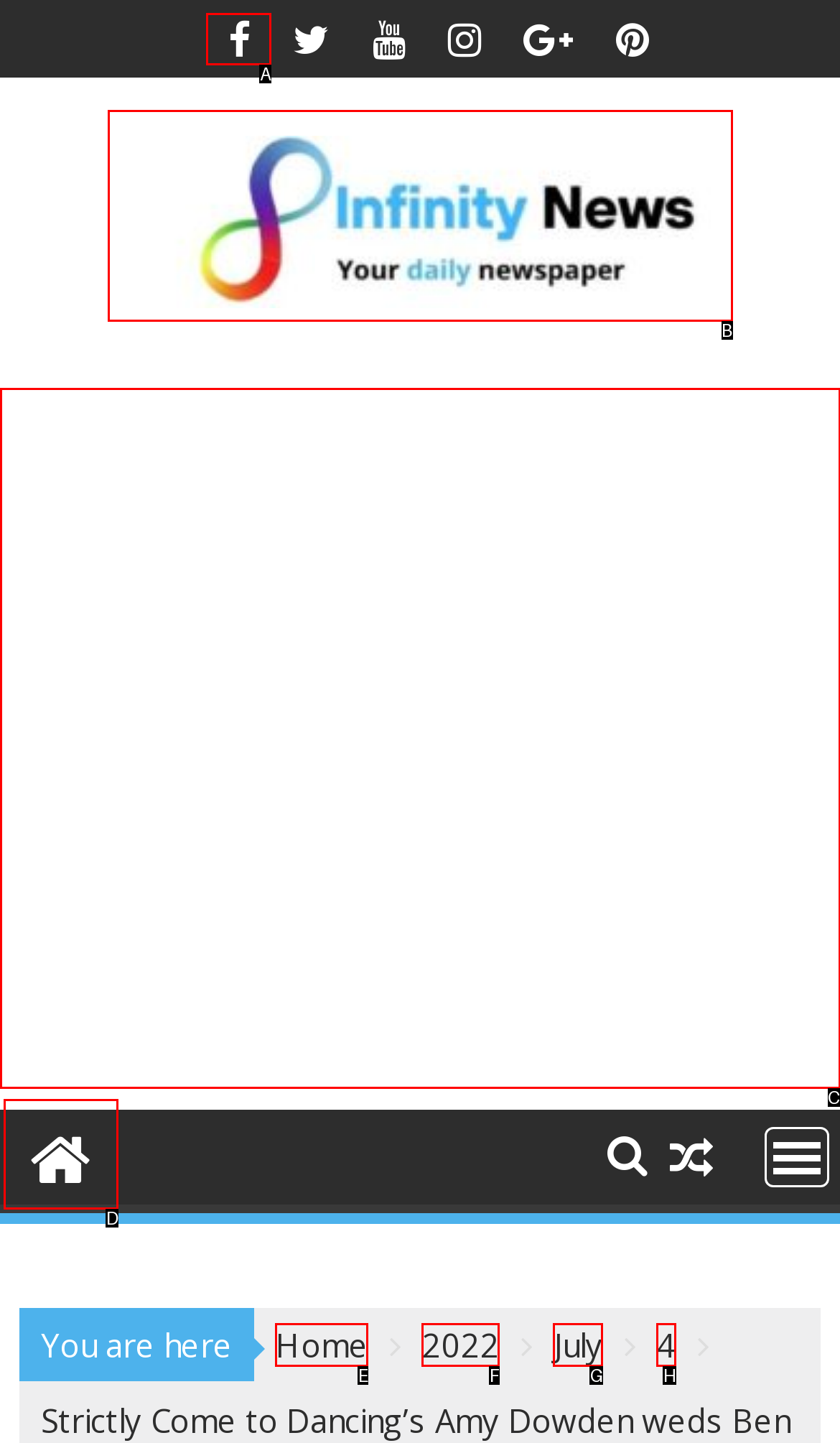Determine which HTML element should be clicked to carry out the following task: Click on the heart icon Respond with the letter of the appropriate option.

A